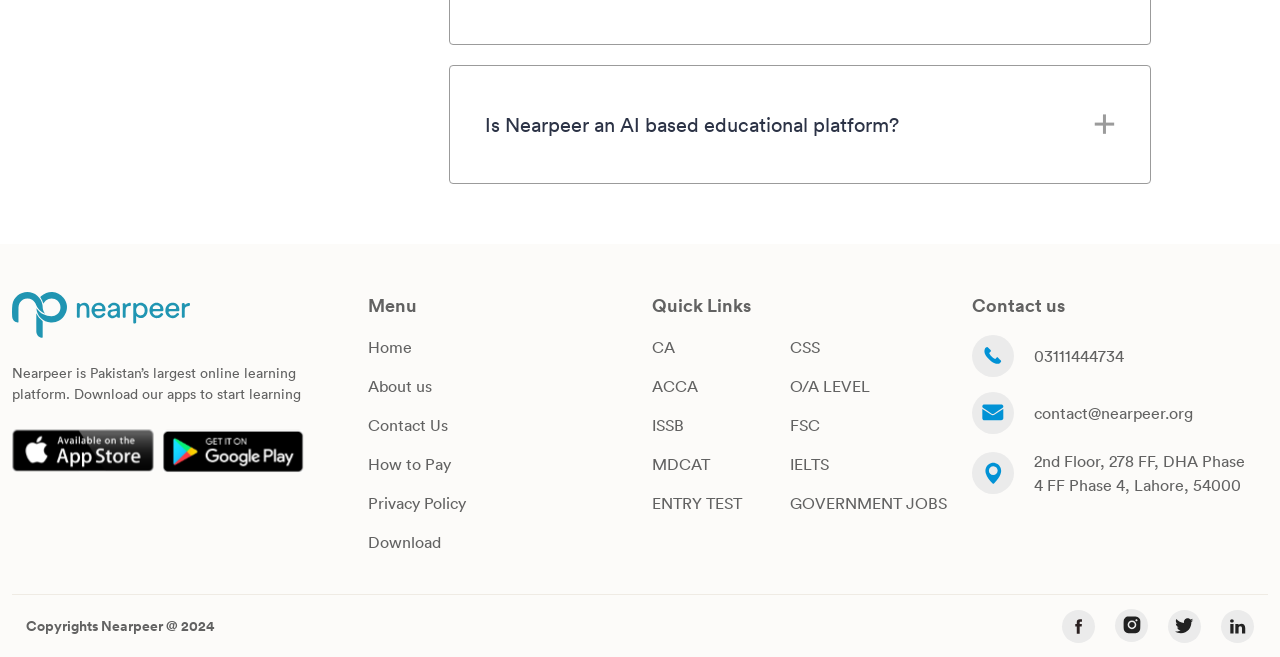Answer the question in one word or a short phrase:
What is the address of Nearpeer's office?

2nd Floor, 278 FF, DHA Phase 4 FF Phase 4, Lahore, 54000